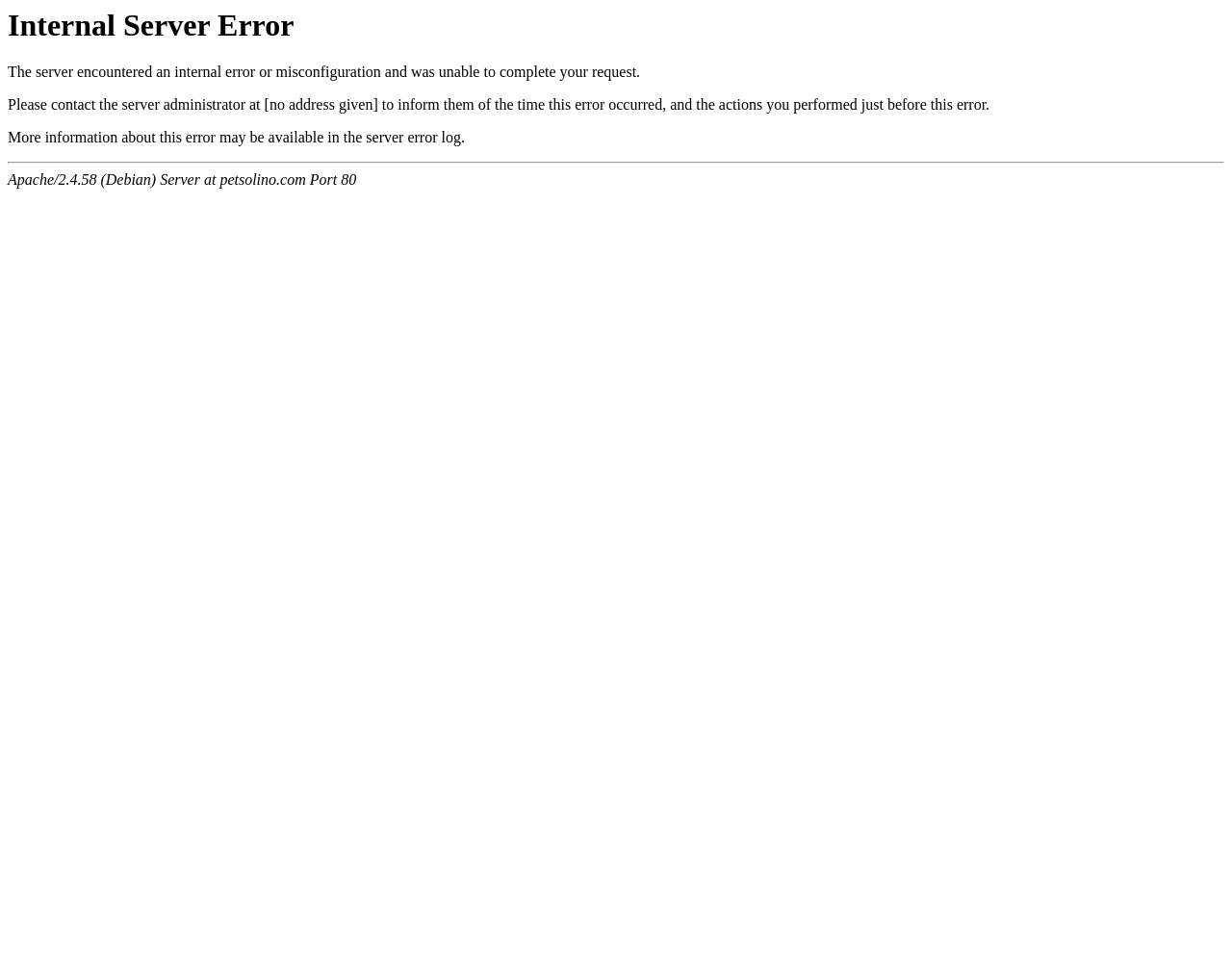What is the domain name?
Please provide a full and detailed response to the question.

The domain name is petsolino.com as indicated by the StaticText element at [0.006, 0.176, 0.289, 0.193] which is part of a group element.